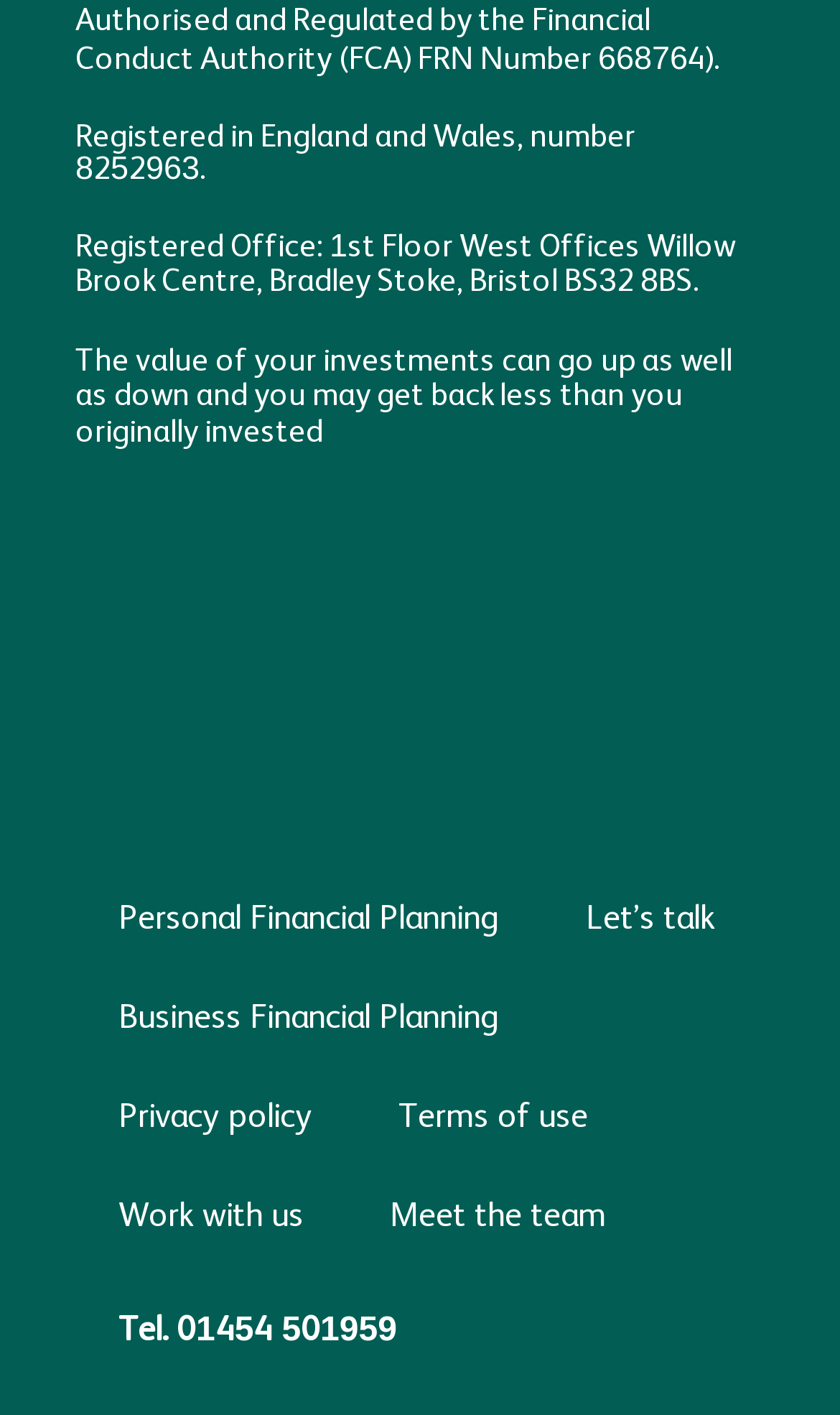From the element description Personal Financial Planning, predict the bounding box coordinates of the UI element. The coordinates must be specified in the format (top-left x, top-left y, bottom-right x, bottom-right y) and should be within the 0 to 1 range.

[0.09, 0.616, 0.646, 0.686]